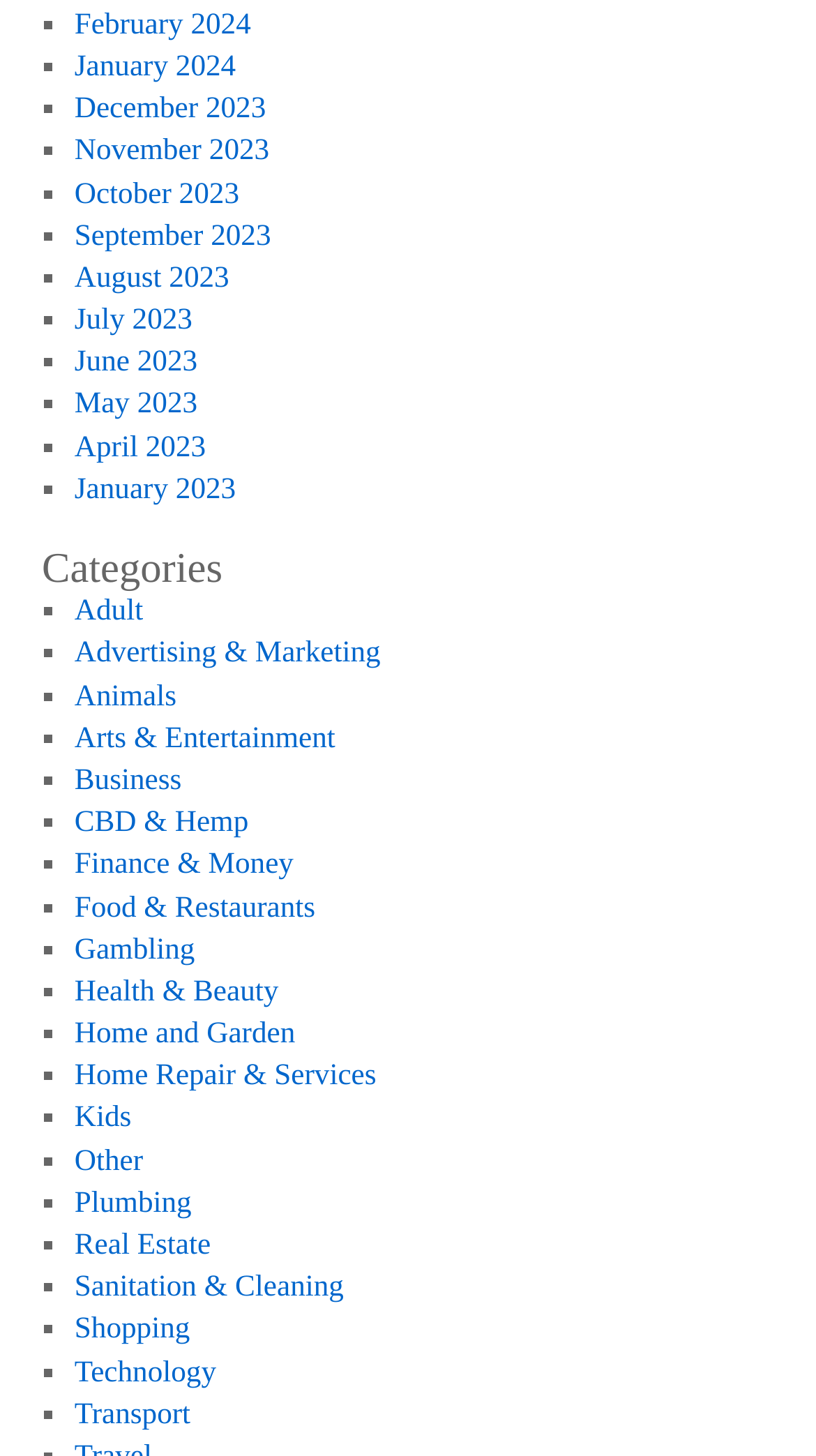Find the bounding box coordinates for the HTML element described in this sentence: "June 2023". Provide the coordinates as four float numbers between 0 and 1, in the format [left, top, right, bottom].

[0.091, 0.292, 0.242, 0.315]